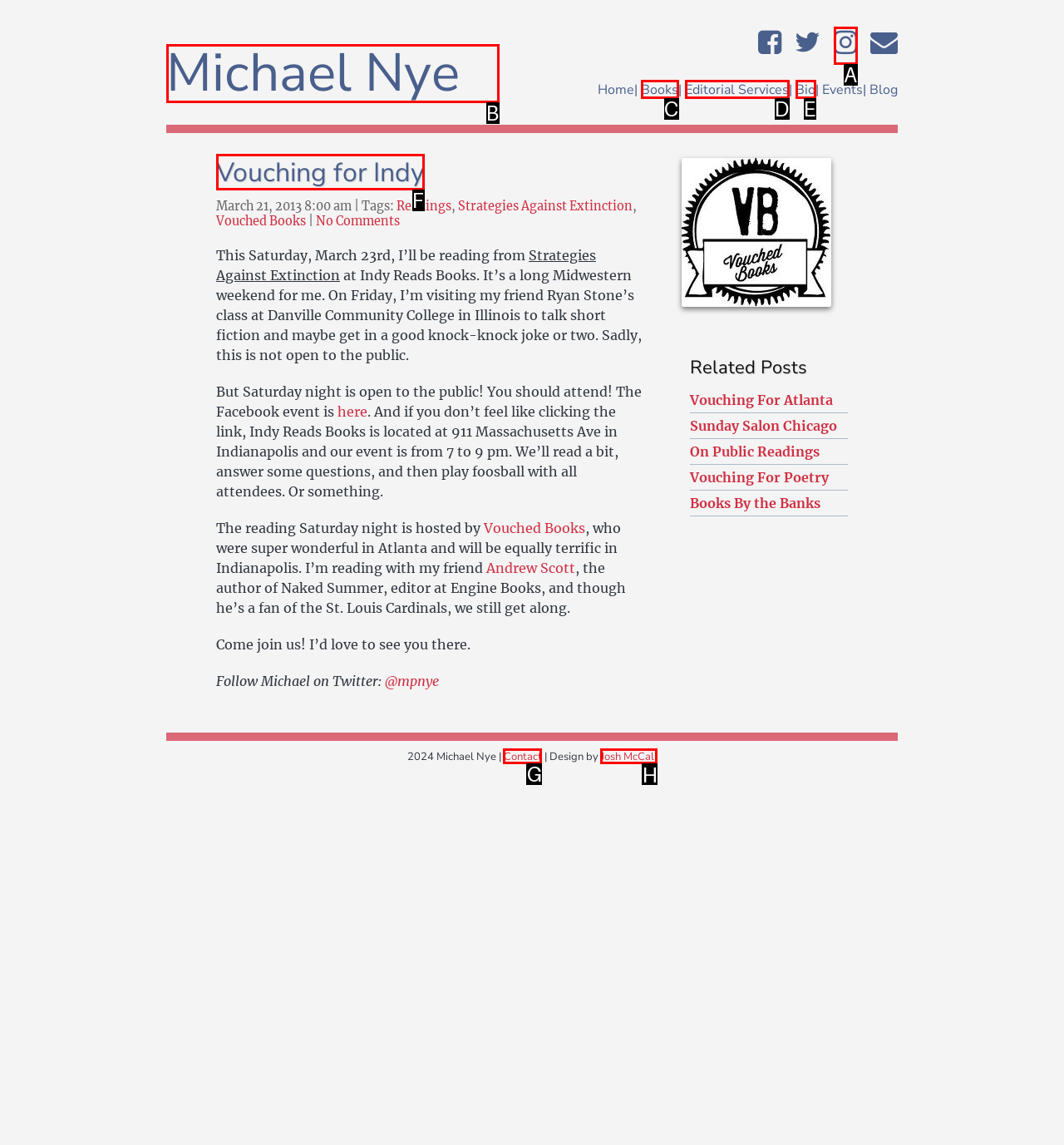Identify the correct lettered option to click in order to perform this task: Contact Michael. Respond with the letter.

G